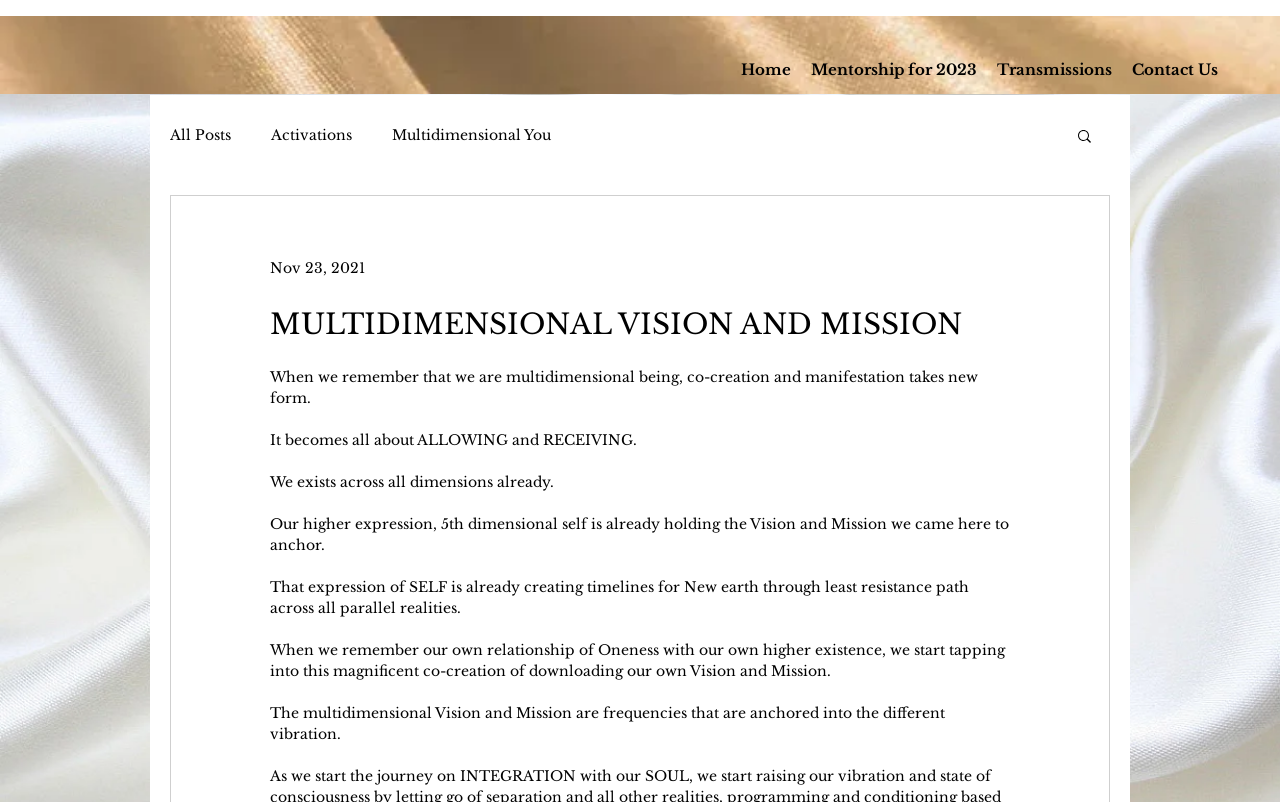Describe the webpage meticulously, covering all significant aspects.

This webpage appears to be a spiritual or self-help blog, with a focus on multidimensional consciousness and personal growth. At the top of the page, there is a large image that spans the entire width of the page, taking up about 12% of the screen's height. Below the image, there is a navigation menu with links to "Home", "Mentorship for 2023", "Transmissions", and "Contact Us". 

To the left of the navigation menu, there is a secondary navigation menu labeled "blog" with links to "All Posts", "Activations", and "Multidimensional You". A search button with a magnifying glass icon is located to the right of the navigation menu.

The main content of the page is a series of paragraphs that discuss the concept of multidimensional being and its relationship to co-creation and manifestation. The text is divided into six sections, each with a distinct message or idea. The paragraphs are arranged in a vertical column, taking up about 60% of the screen's height.

Above the main content, there is a heading that reads "MULTIDIMENSIONAL VISION AND MISSION", and a date "Nov 23, 2021" is displayed to the right of the heading. The overall layout of the page is clean and easy to navigate, with a clear hierarchy of information and a focus on the main content.